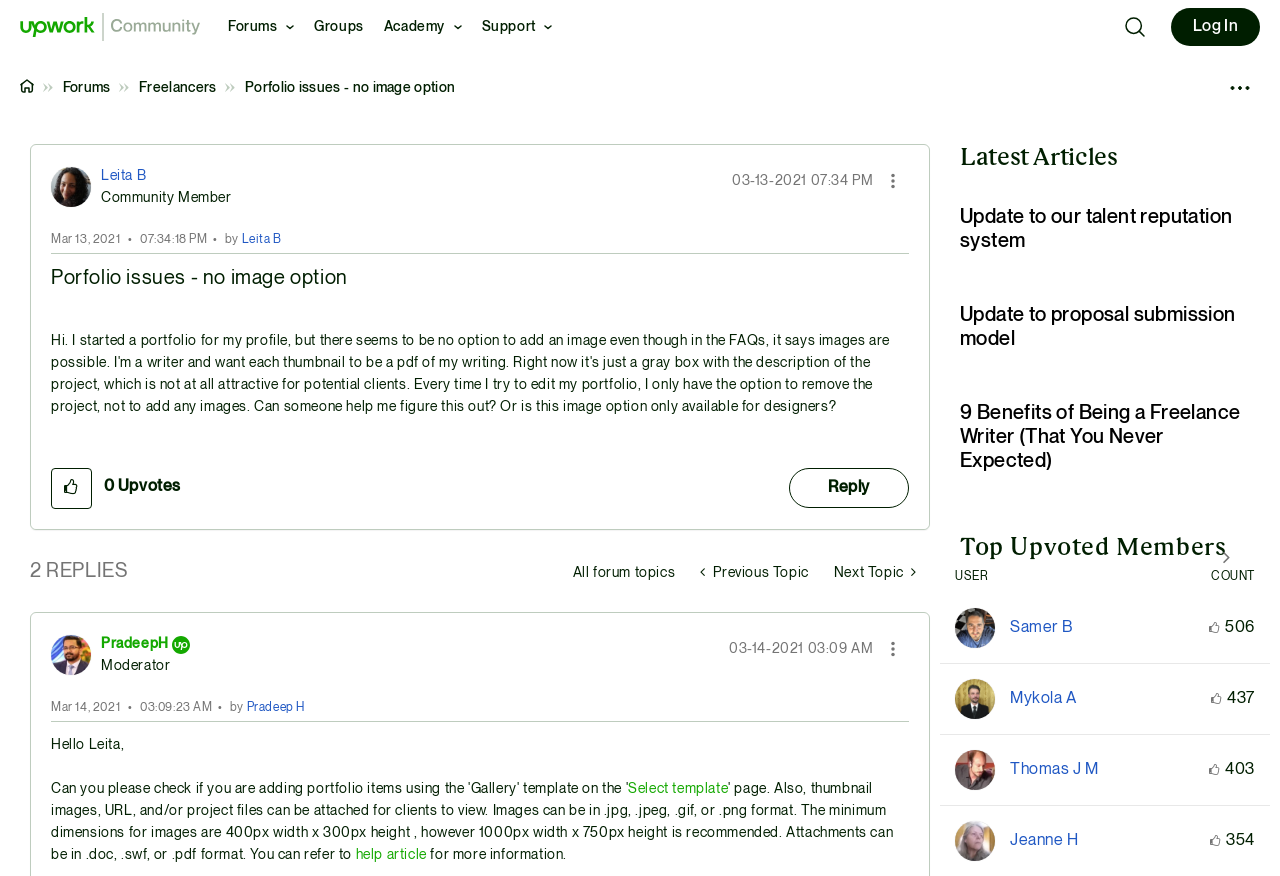Give a one-word or phrase response to the following question: What is the role of PradeepH in the community?

Moderator